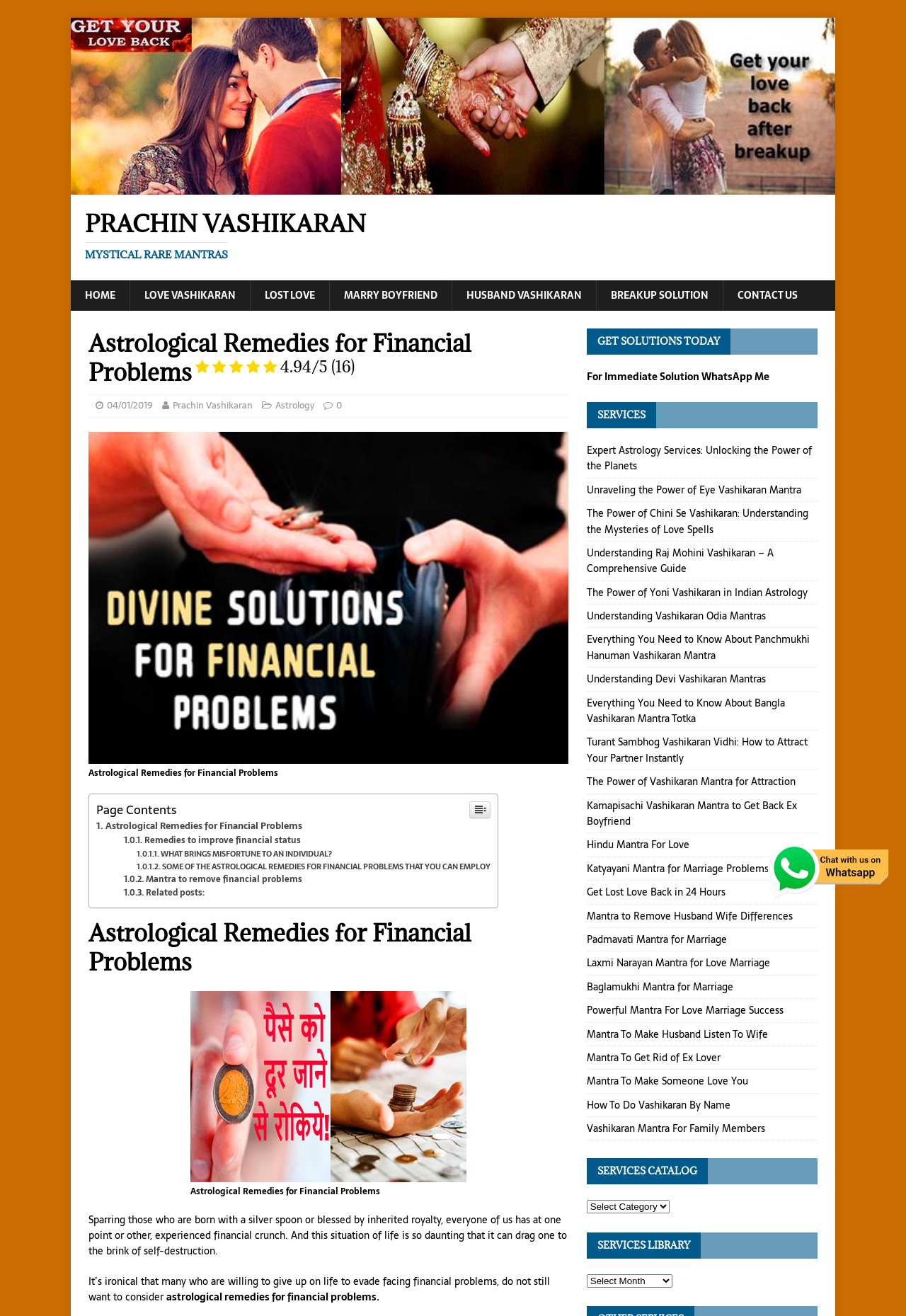Provide the bounding box coordinates of the area you need to click to execute the following instruction: "Select an option from the 'Services Catalog' combobox".

[0.647, 0.912, 0.739, 0.922]